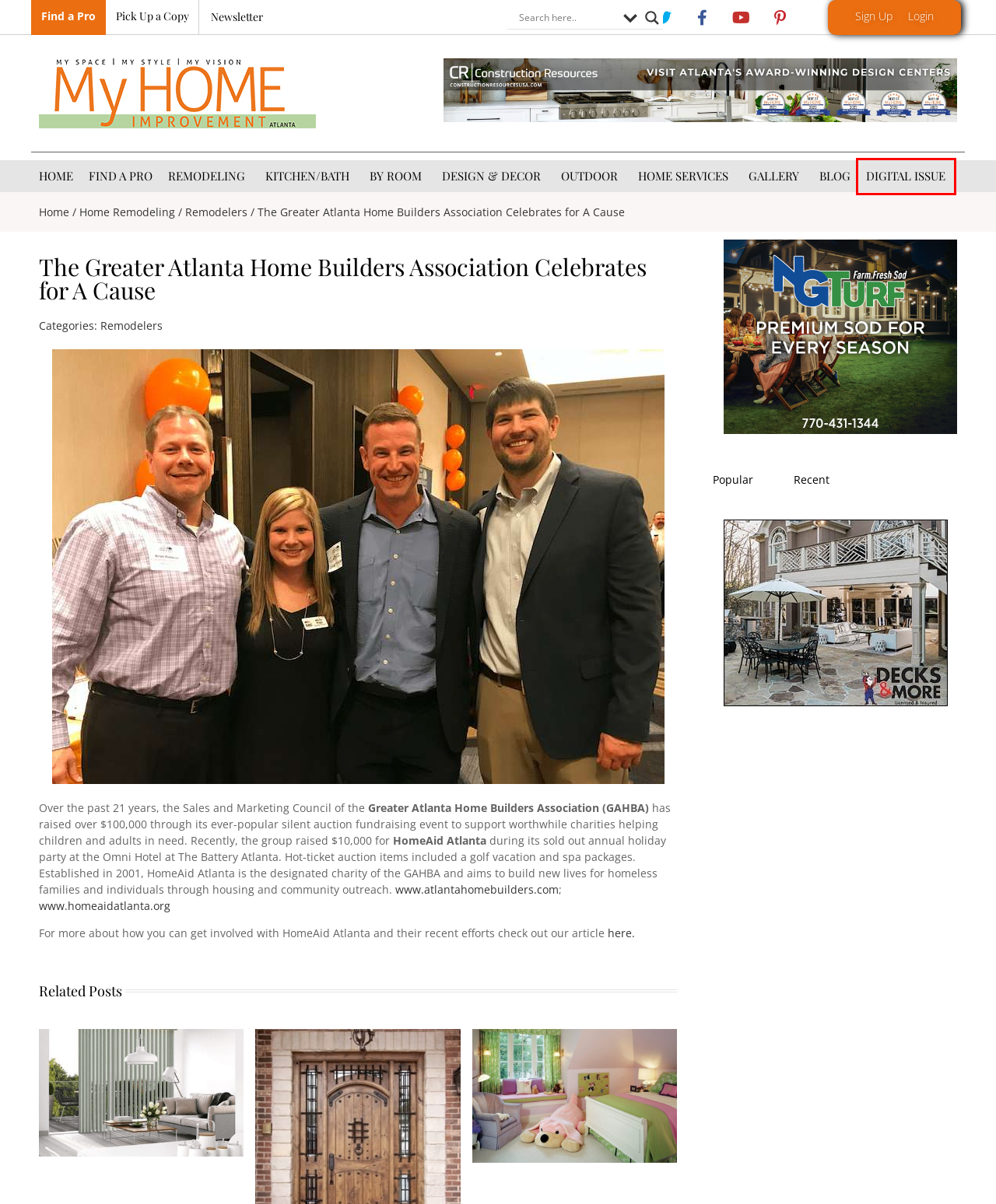Analyze the screenshot of a webpage with a red bounding box and select the webpage description that most accurately describes the new page resulting from clicking the element inside the red box. Here are the candidates:
A. Kitchen & Bath - Atlanta Home Improvement
B. The Preferred Custom Deck & Porch Builder in Atlanta, GA
C. Digital Issue - Atlanta Home Improvement
D. Atlanta Home Improvement - Atlanta Home Improvement
E. Home Maintenance - Atlanta Home Improvement
F. Landscape/Outdoor - Atlanta Home Improvement
G. Design & Décor - Atlanta Home Improvement
H. Remodelers - Atlanta Home Improvement

C